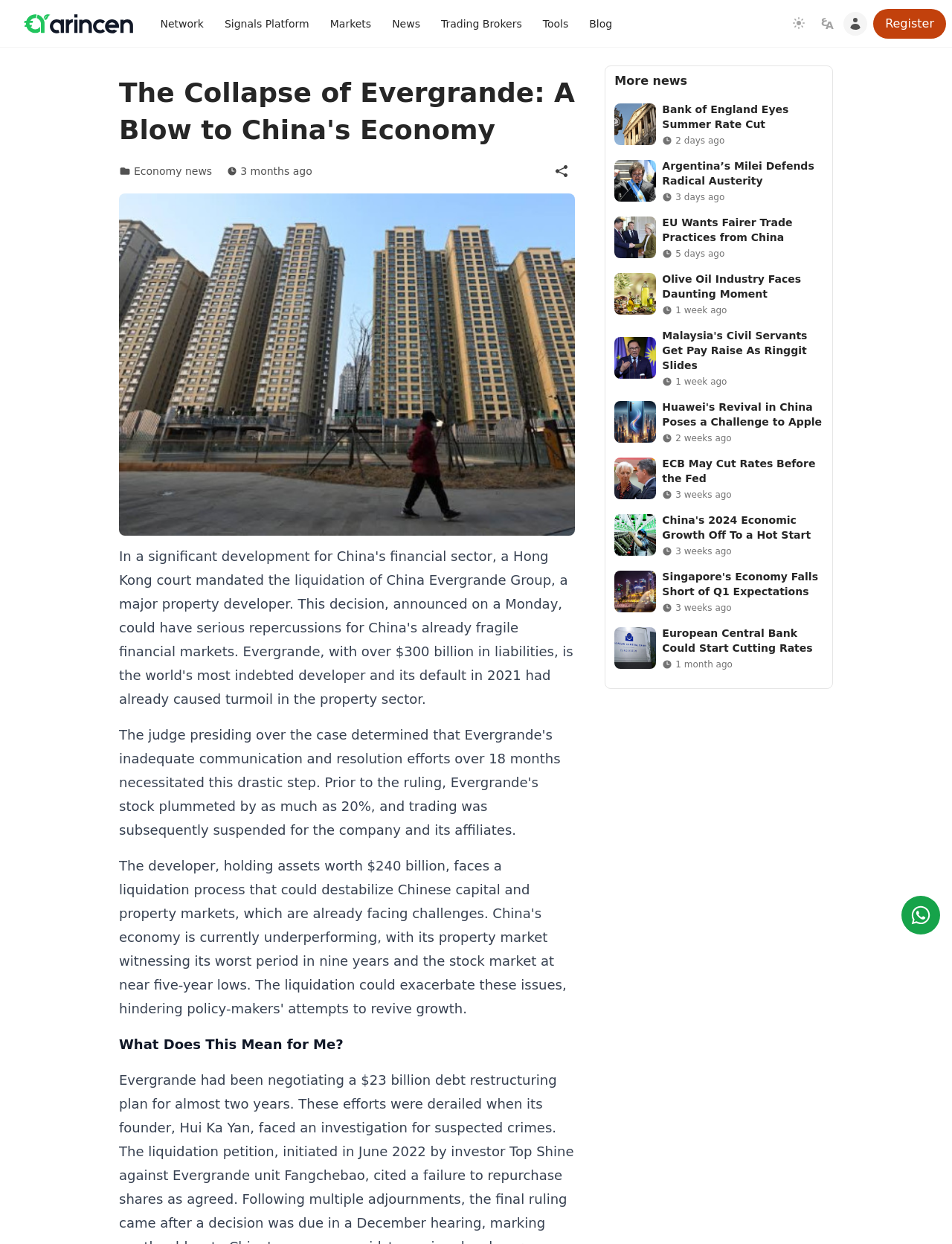Give a concise answer of one word or phrase to the question: 
How many navigation menu items are there?

7